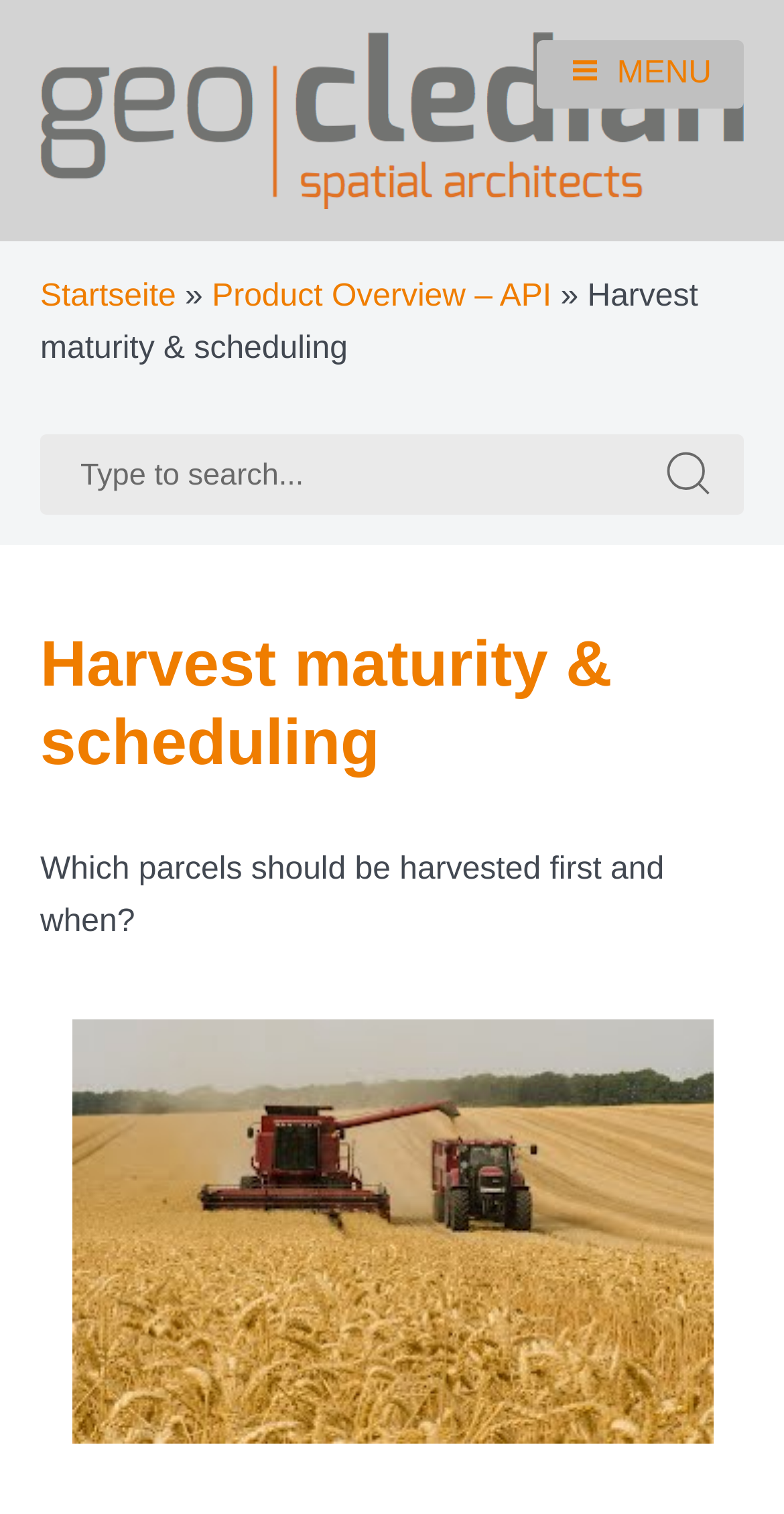Determine the primary headline of the webpage.

Harvest maturity & scheduling